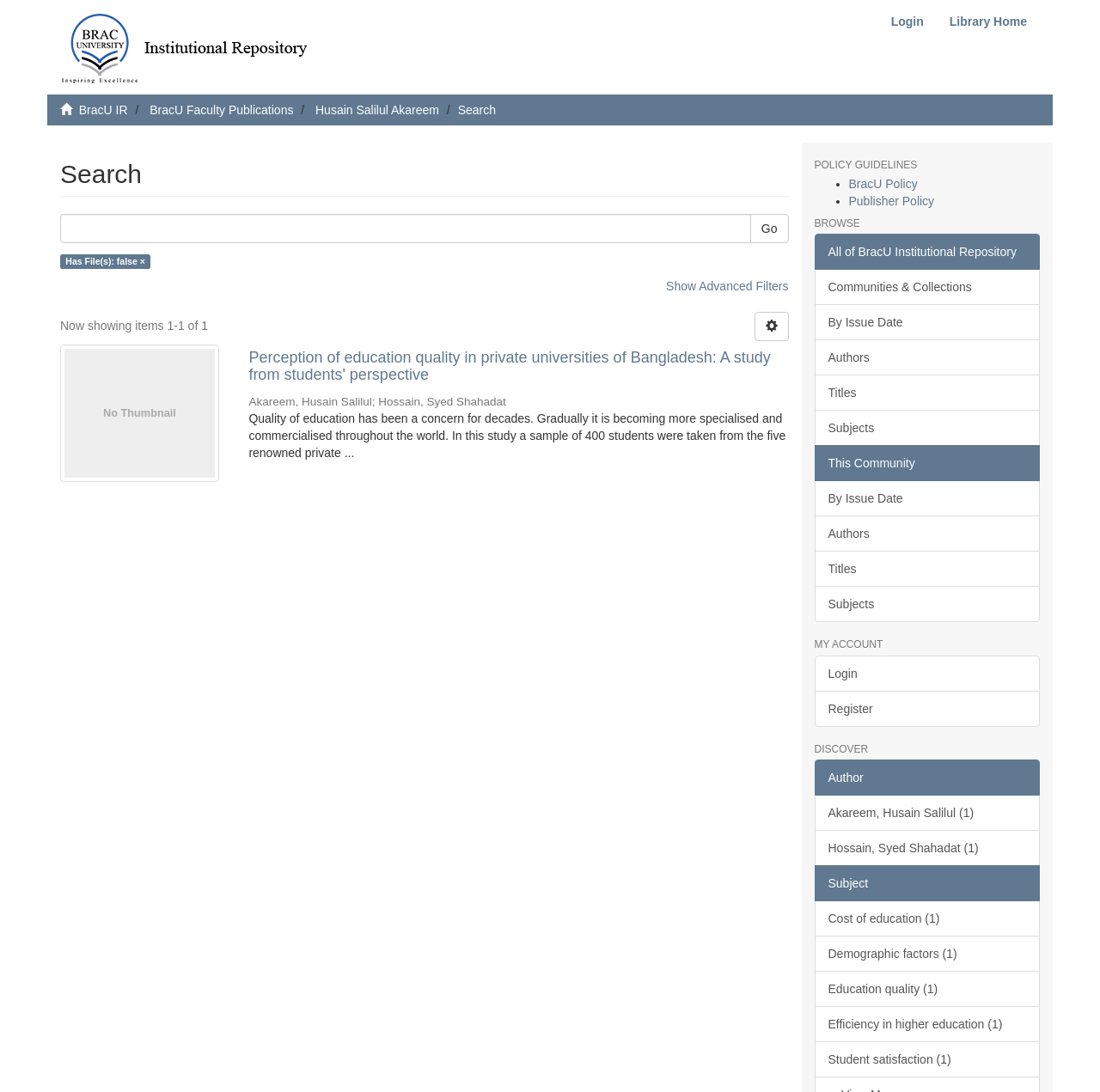Please respond to the question with a concise word or phrase:
What is the subject of the first search result?

Education quality